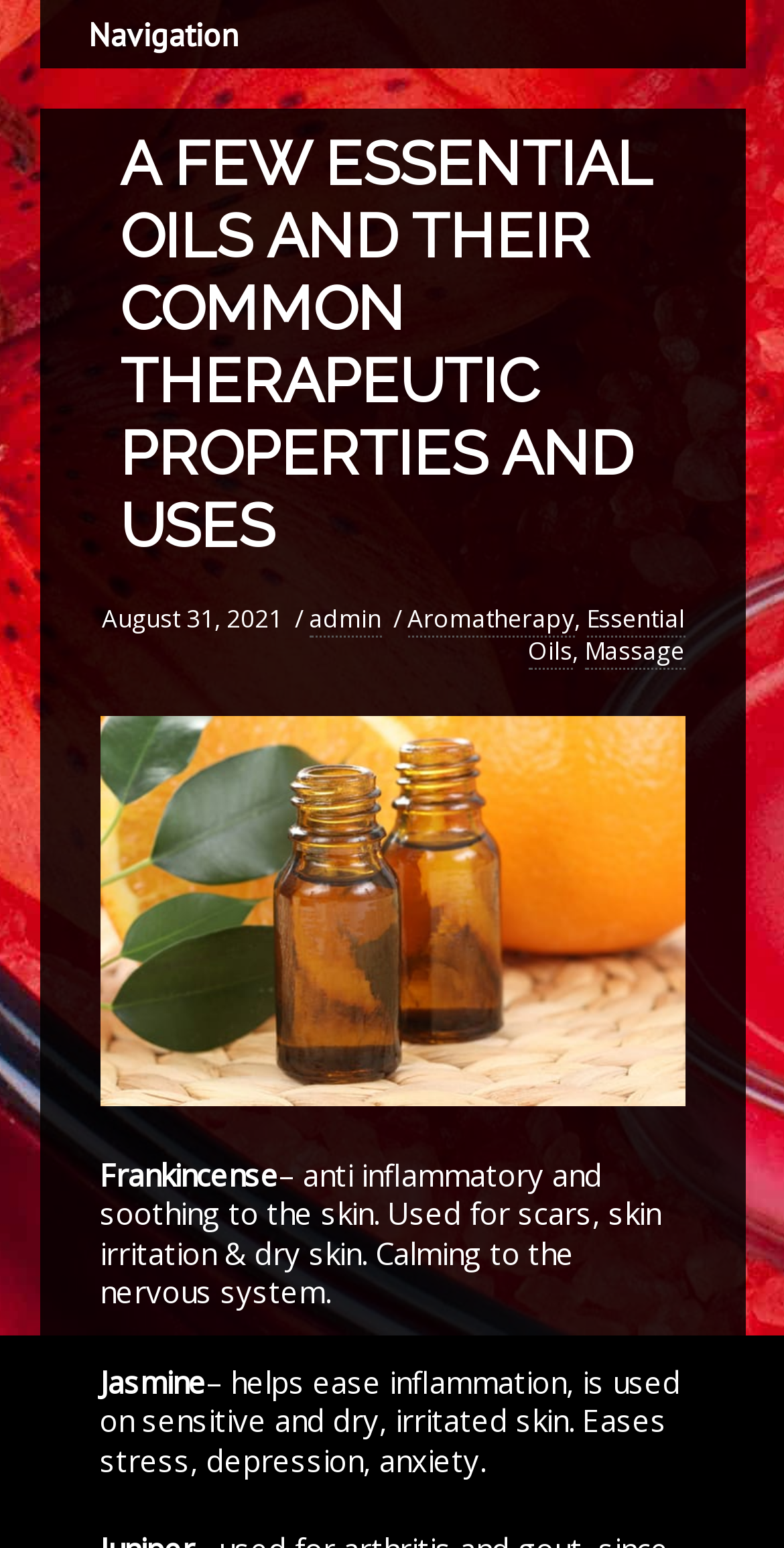Please provide a comprehensive response to the question based on the details in the image: How many essential oils are mentioned?

The webpage mentions two essential oils, namely Frankincense and Jasmine, along with their therapeutic properties and uses.